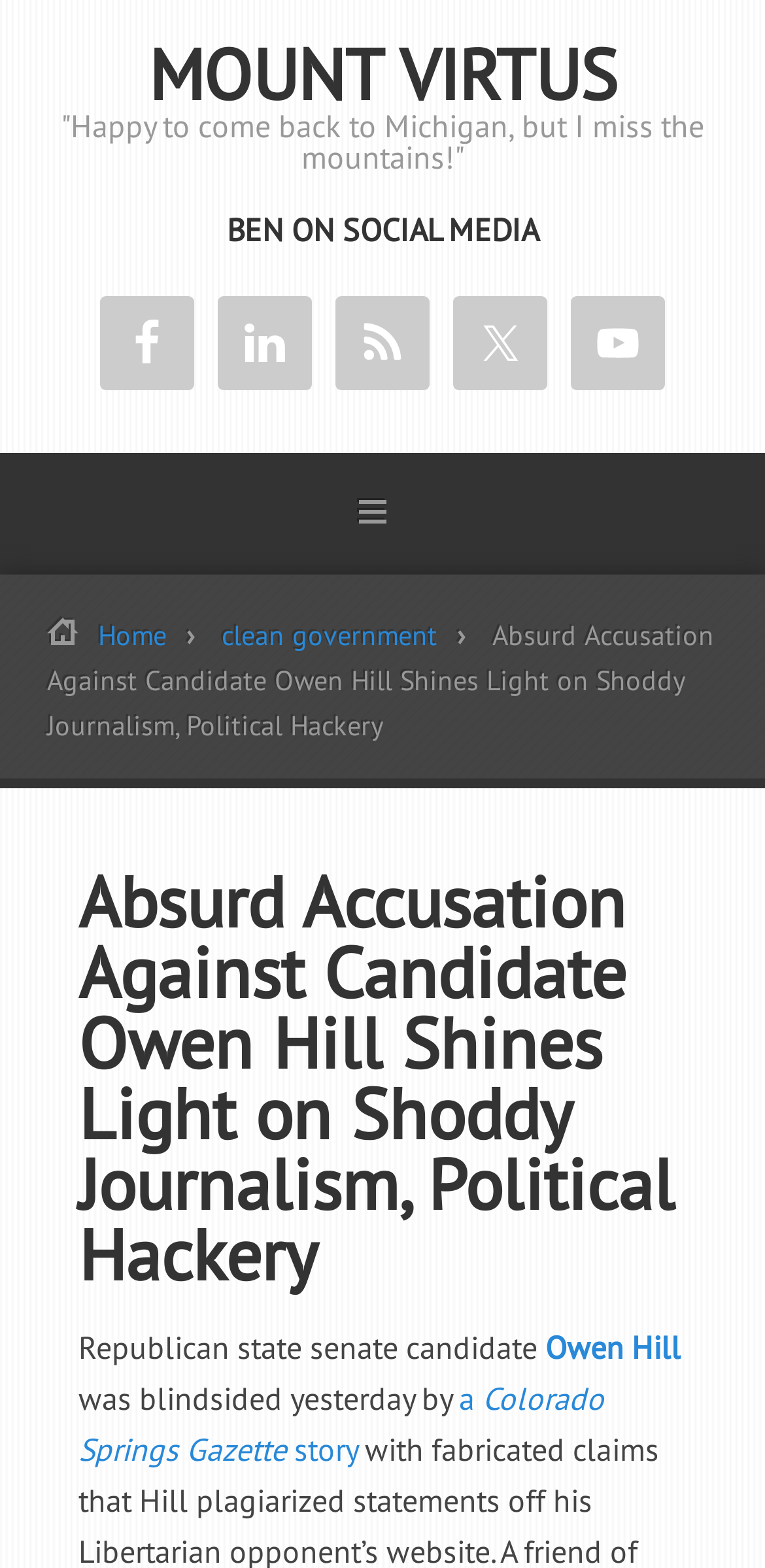Specify the bounding box coordinates (top-left x, top-left y, bottom-right x, bottom-right y) of the UI element in the screenshot that matches this description: Home

[0.128, 0.394, 0.279, 0.417]